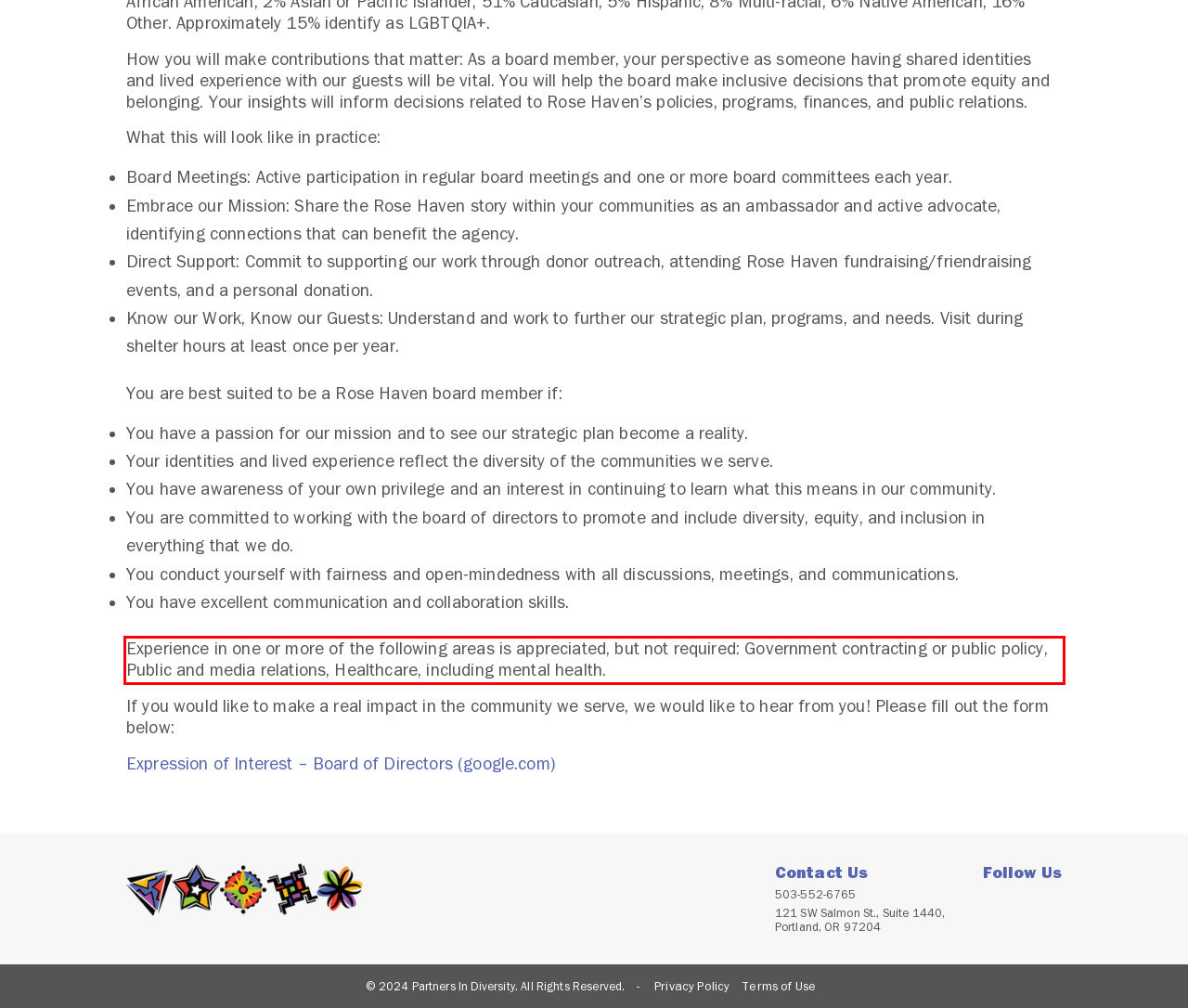Review the screenshot of the webpage and recognize the text inside the red rectangle bounding box. Provide the extracted text content.

Experience in one or more of the following areas is appreciated, but not required: Government contracting or public policy, Public and media relations, Healthcare, including mental health.